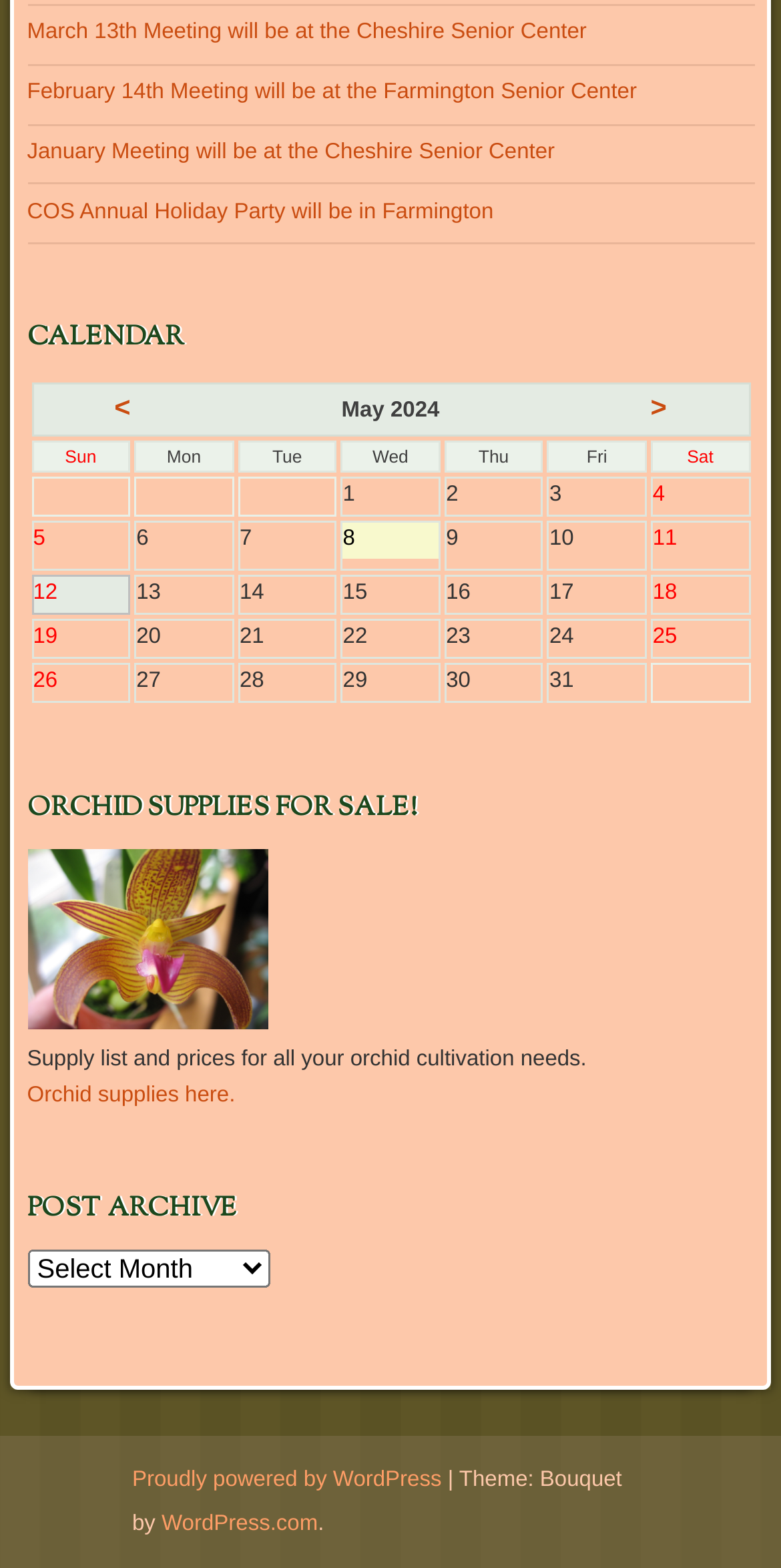Using the format (top-left x, top-left y, bottom-right x, bottom-right y), and given the element description, identify the bounding box coordinates within the screenshot: >

[0.833, 0.249, 0.854, 0.27]